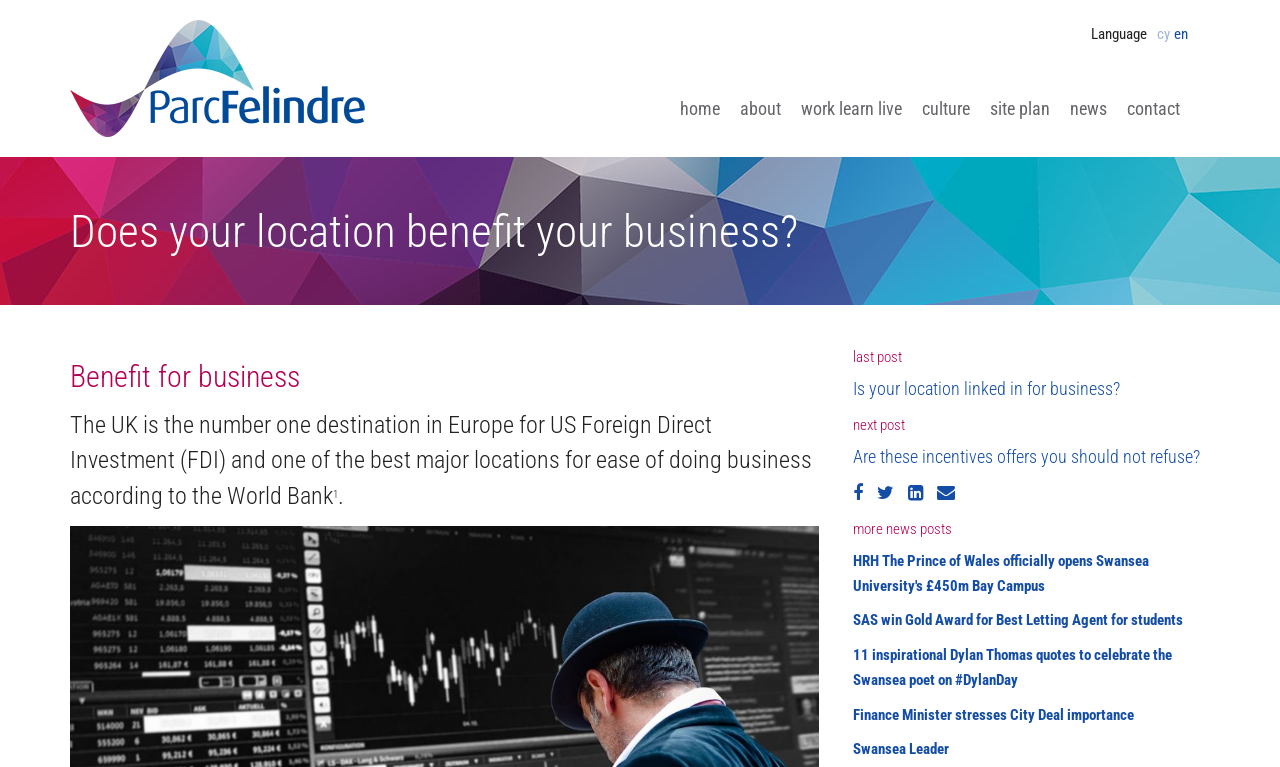Determine the bounding box coordinates of the clickable element necessary to fulfill the instruction: "Check the latest news post". Provide the coordinates as four float numbers within the 0 to 1 range, i.e., [left, top, right, bottom].

[0.666, 0.493, 0.875, 0.521]